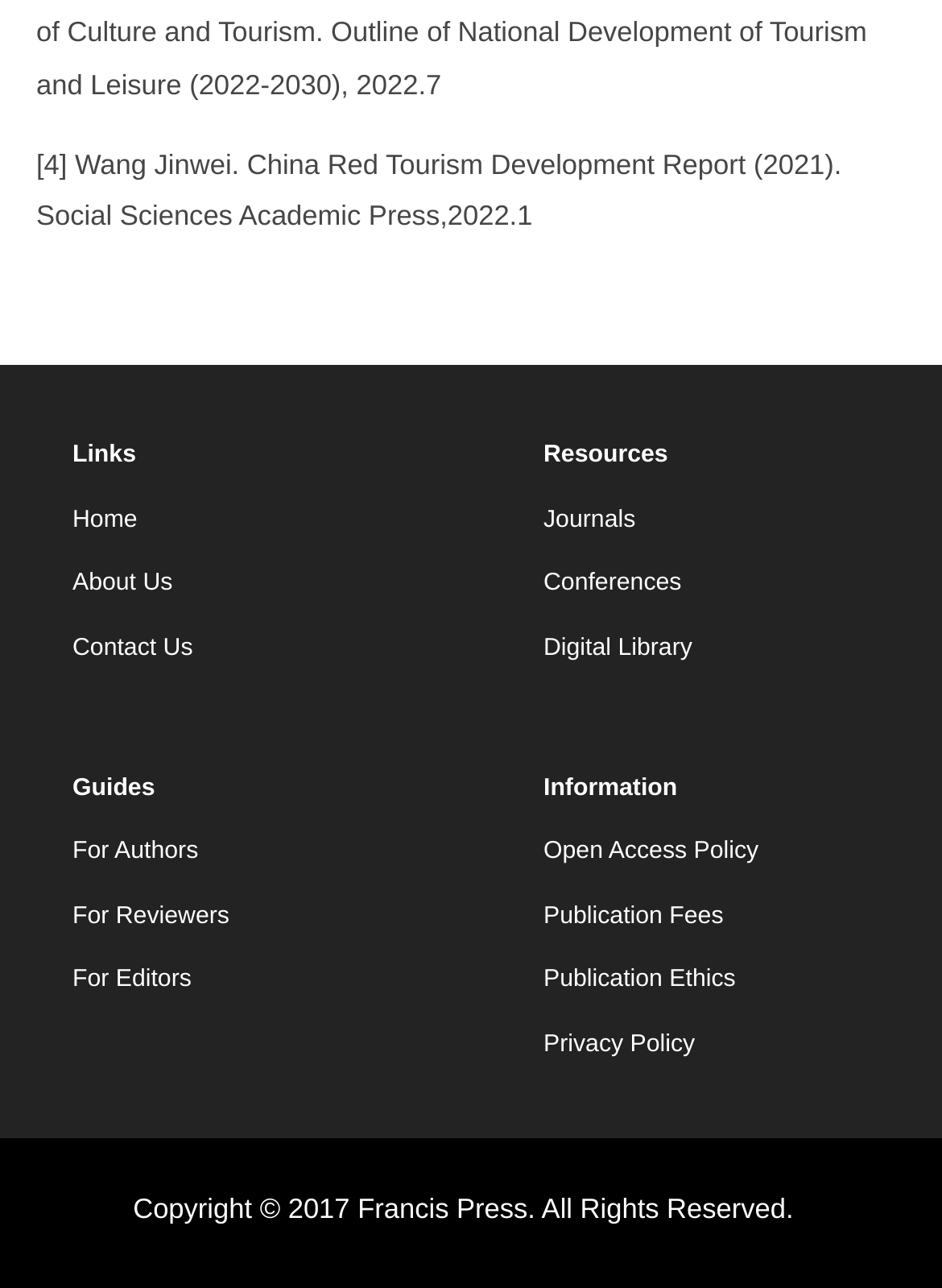What is the name of the author of the report?
Look at the screenshot and respond with one word or a short phrase.

Wang Jinwei